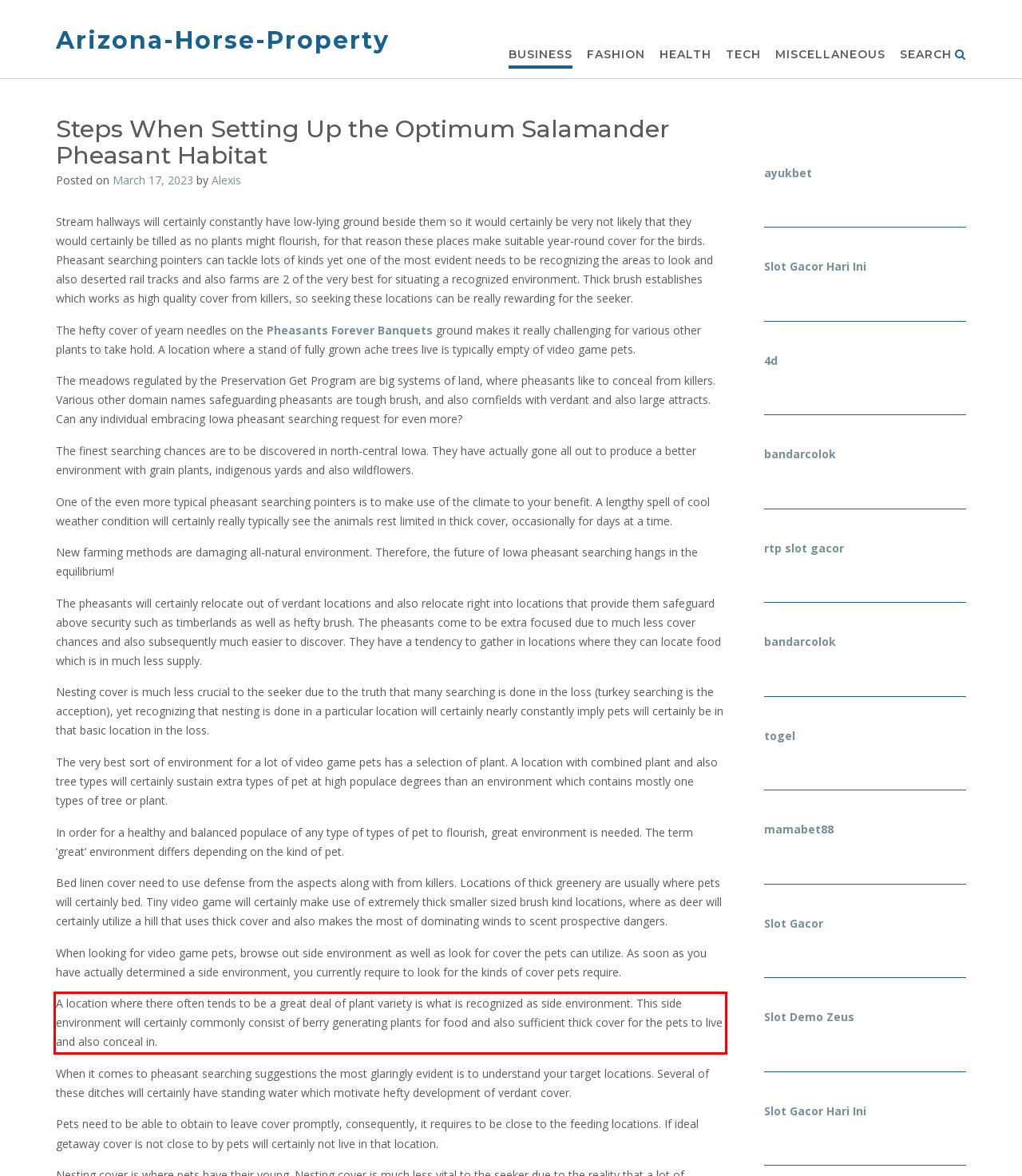Analyze the red bounding box in the provided webpage screenshot and generate the text content contained within.

A location where there often tends to be a great deal of plant variety is what is recognized as side environment. This side environment will certainly commonly consist of berry generating plants for food and also sufficient thick cover for the pets to live and also conceal in.